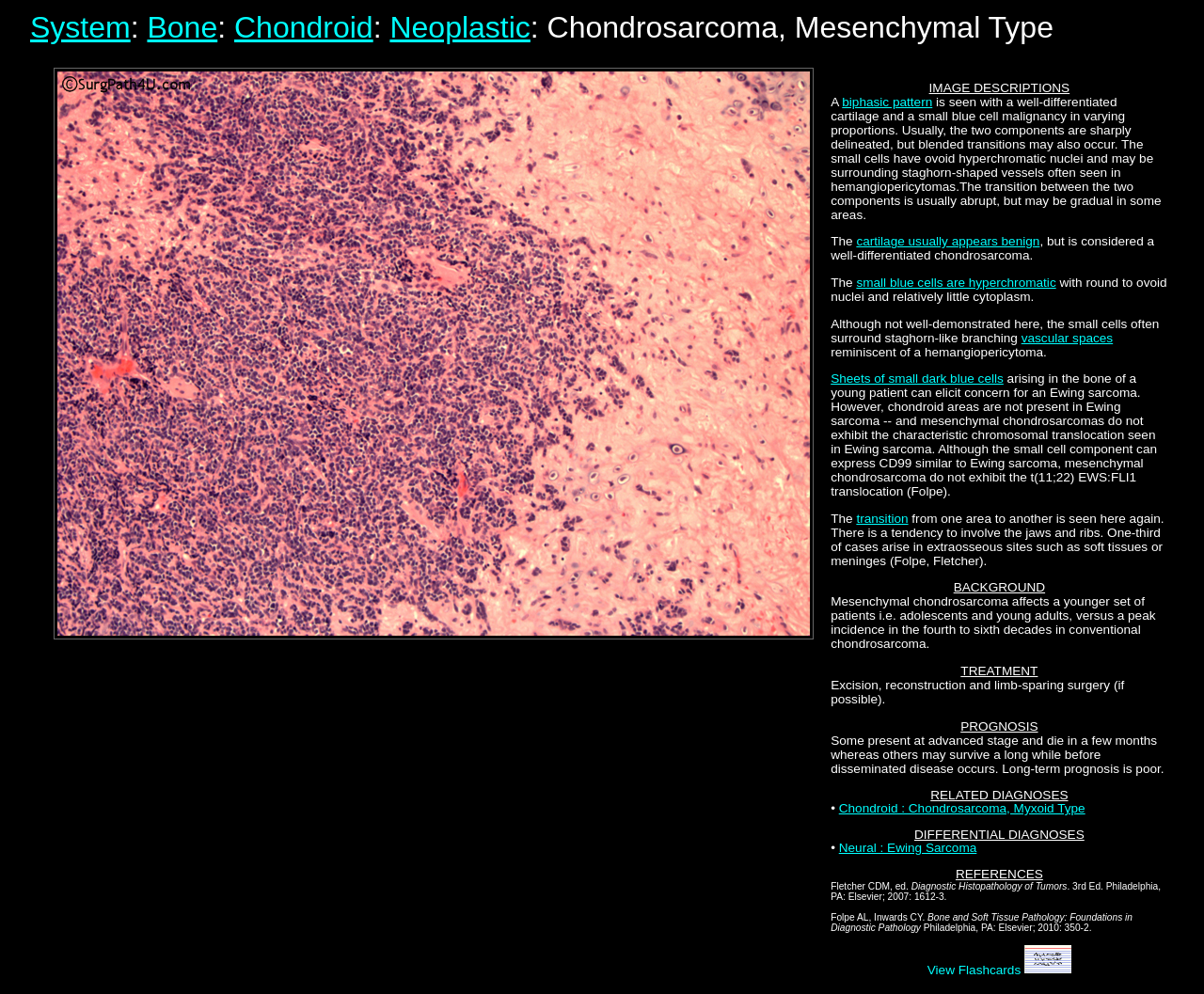Locate the bounding box coordinates of the element's region that should be clicked to carry out the following instruction: "View the 'Path Image'". The coordinates need to be four float numbers between 0 and 1, i.e., [left, top, right, bottom].

[0.044, 0.068, 0.676, 0.643]